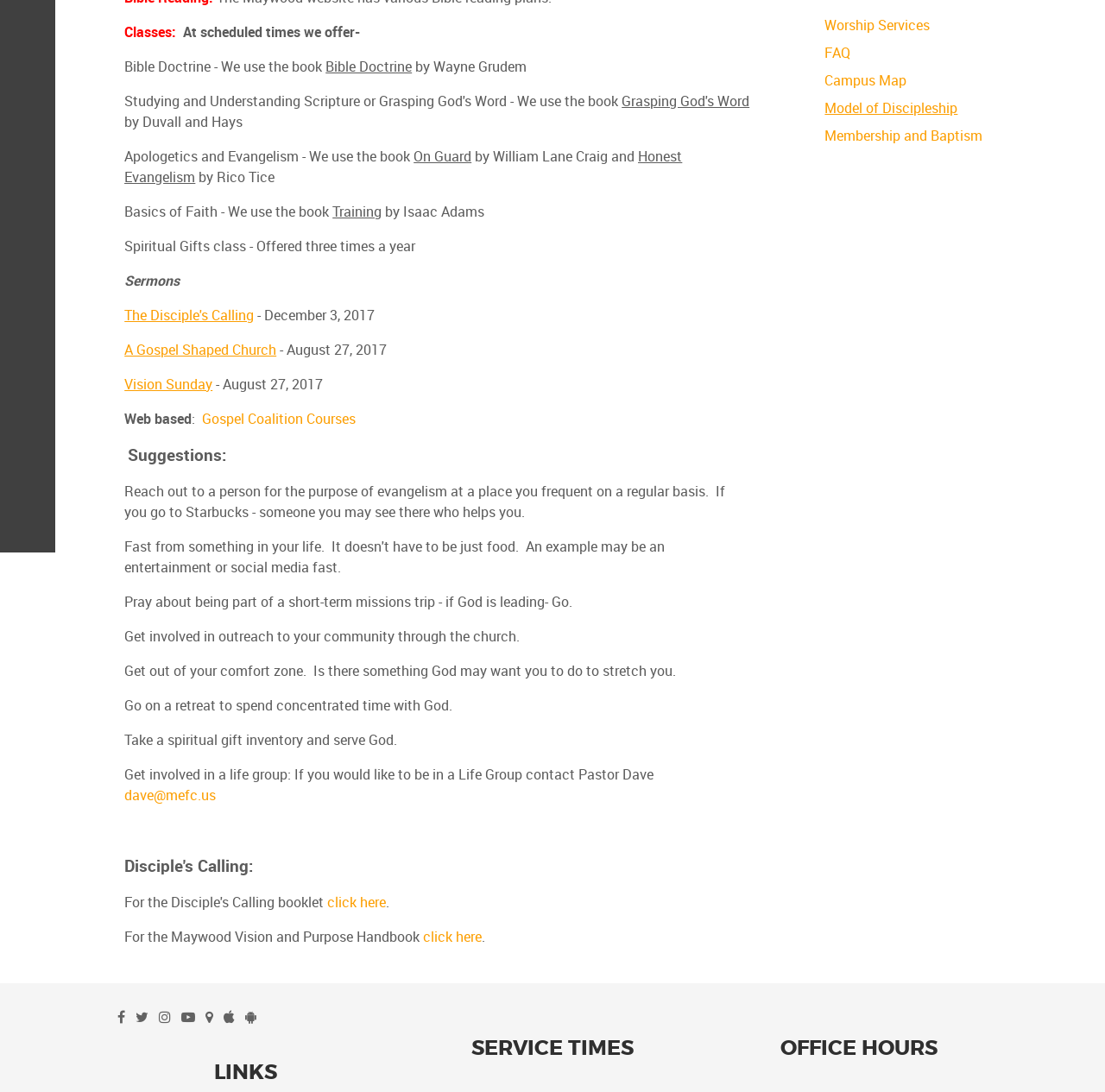Determine the bounding box coordinates for the UI element matching this description: "ほぐし一番　日吉店".

None